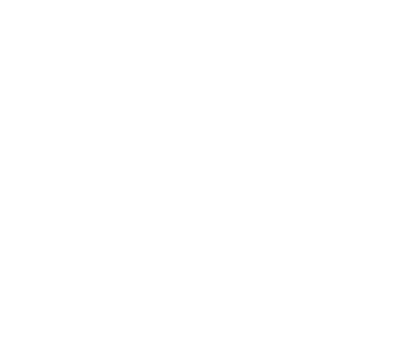Provide a thorough description of the image.

The image showcases a striking view related to the Port of Gaspé, likely depicting one of its facilities or services. The scene captures the essence of this maritime location, illustrating its significance as a hub for navigation and local commerce. Residents and visitors alike can appreciate the picturesque surroundings, highlighting the natural beauty of the area. This photo forms part of a larger collection that emphasizes various aspects of the Port of Gaspé, which is essential for understanding the region's infrastructure and the various amenities available to the public.